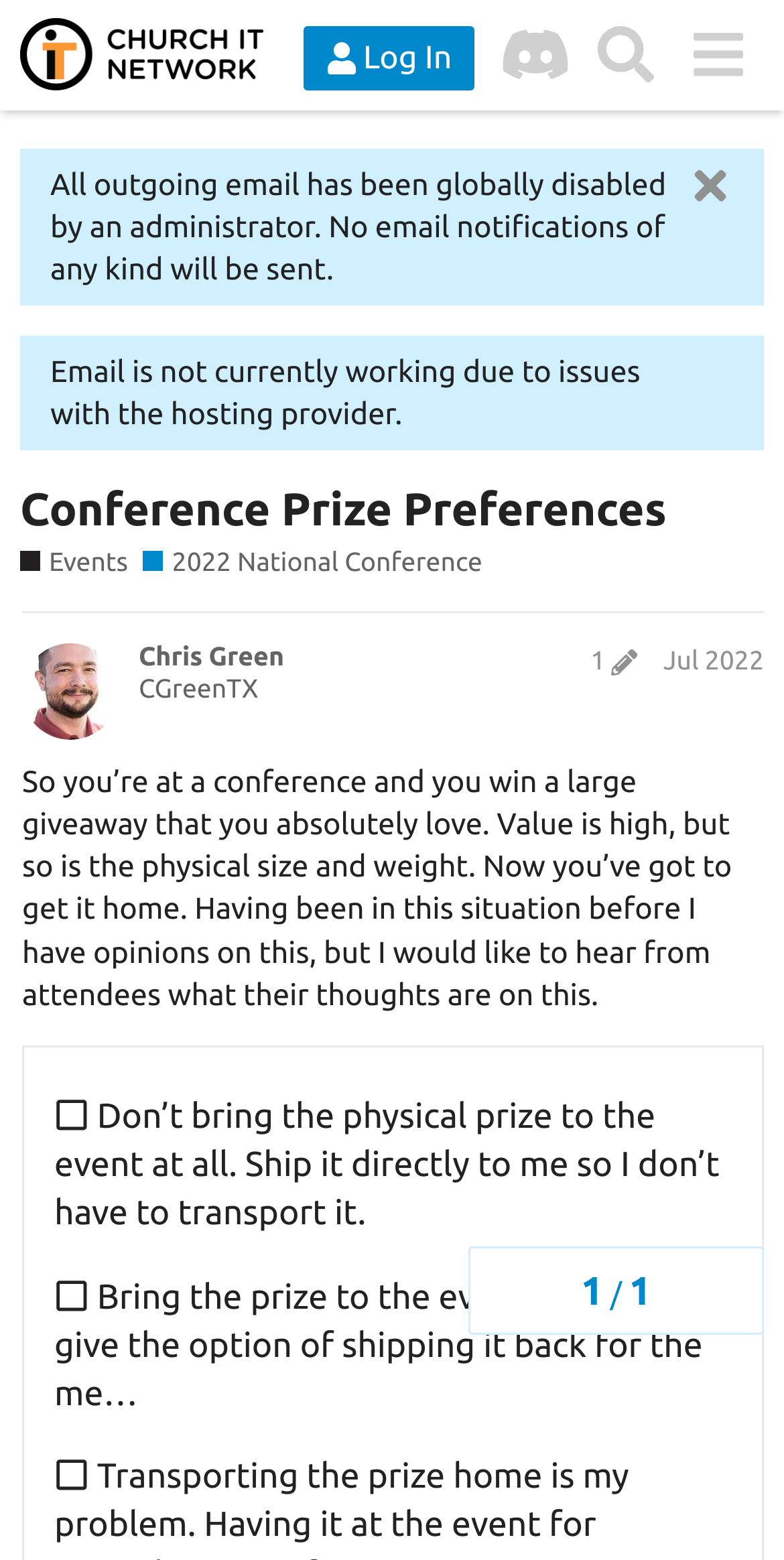Identify the bounding box coordinates of the section that should be clicked to achieve the task described: "View the 'Conference Prize Preferences'".

[0.026, 0.308, 0.974, 0.345]